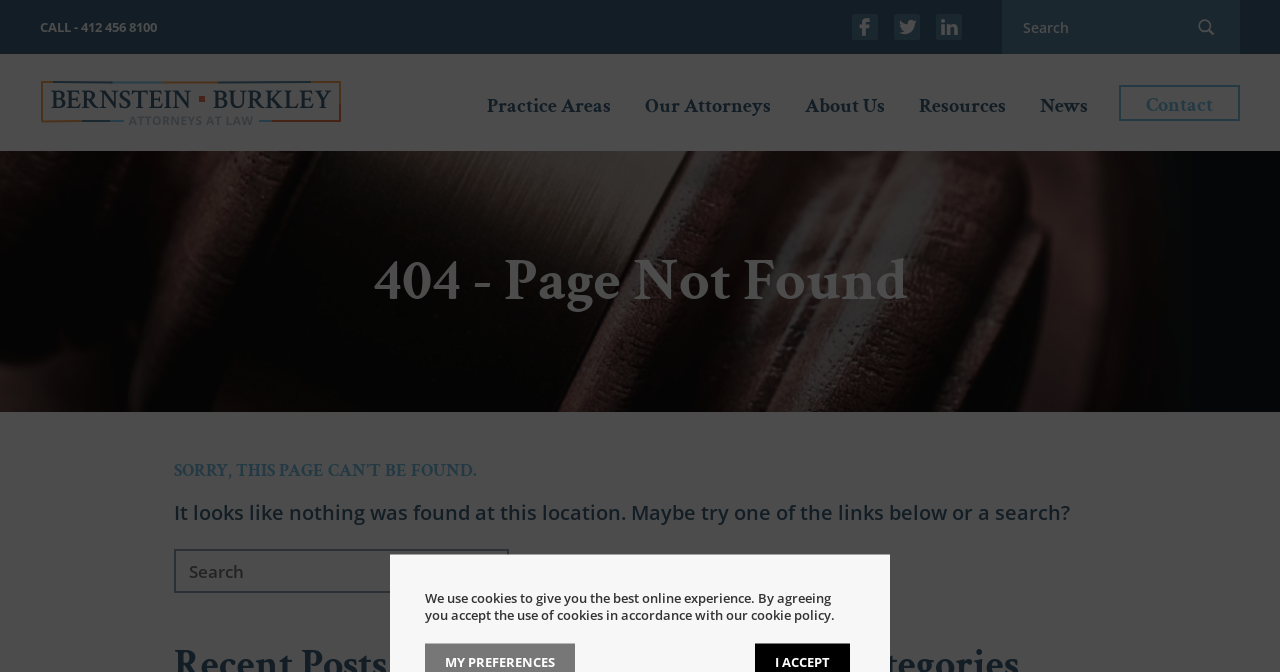Locate the bounding box coordinates of the element that should be clicked to execute the following instruction: "Visit Bernstein Burkley".

[0.031, 0.119, 0.267, 0.189]